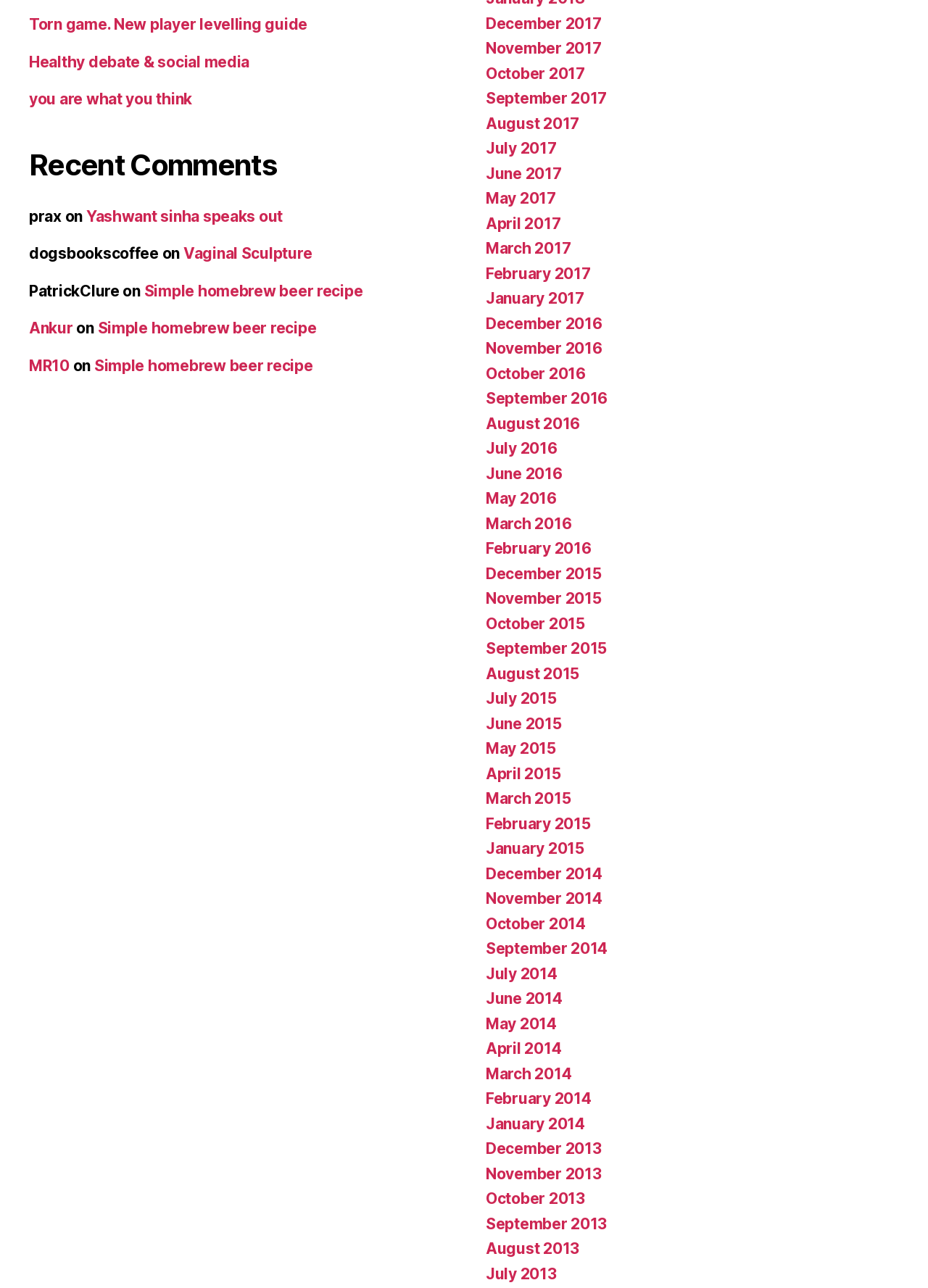How many comments are listed under 'Recent Comments'?
Relying on the image, give a concise answer in one word or a brief phrase.

6